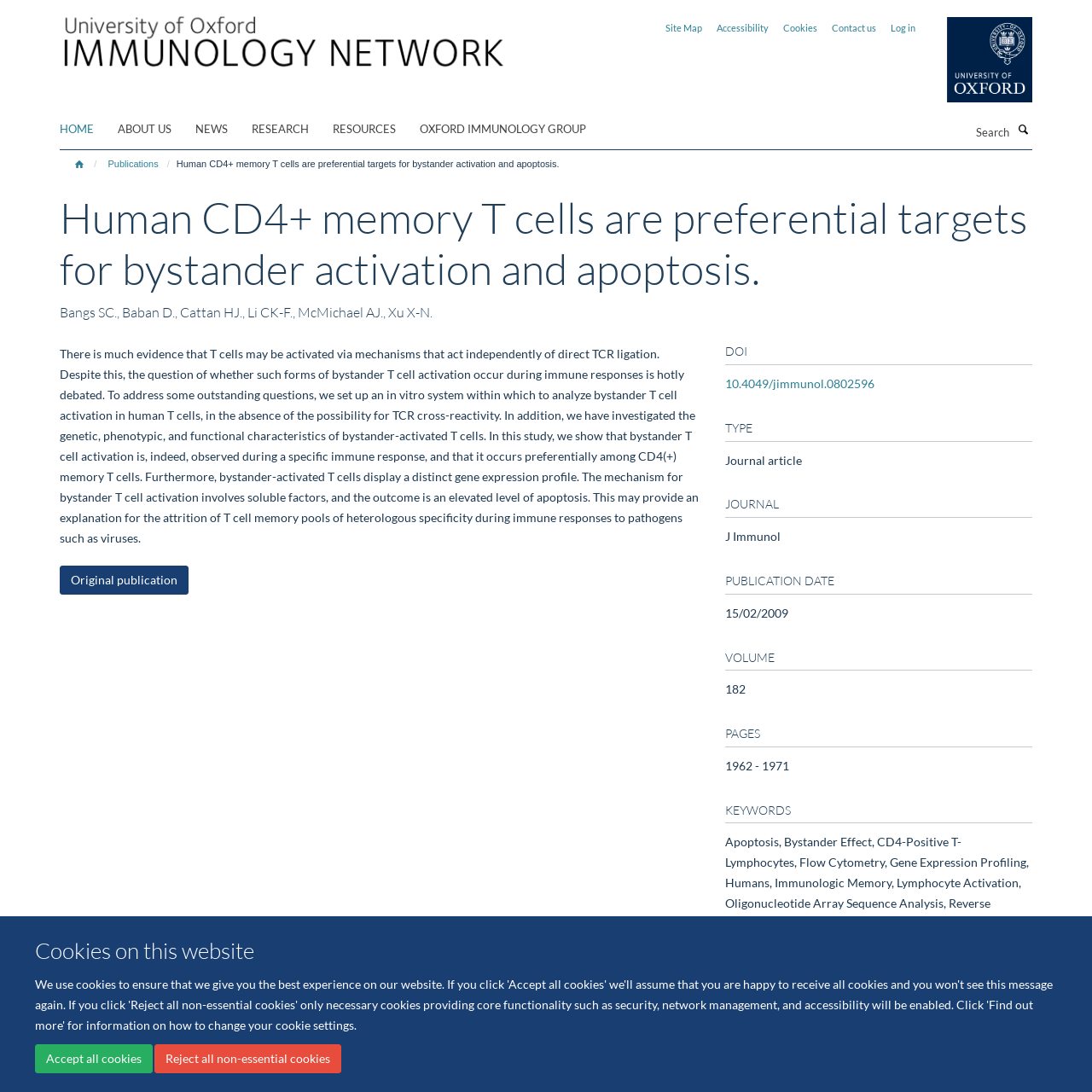Locate the bounding box coordinates of the clickable region necessary to complete the following instruction: "Read about Immunology". Provide the coordinates in the format of four float numbers between 0 and 1, i.e., [left, top, right, bottom].

[0.055, 0.035, 0.488, 0.047]